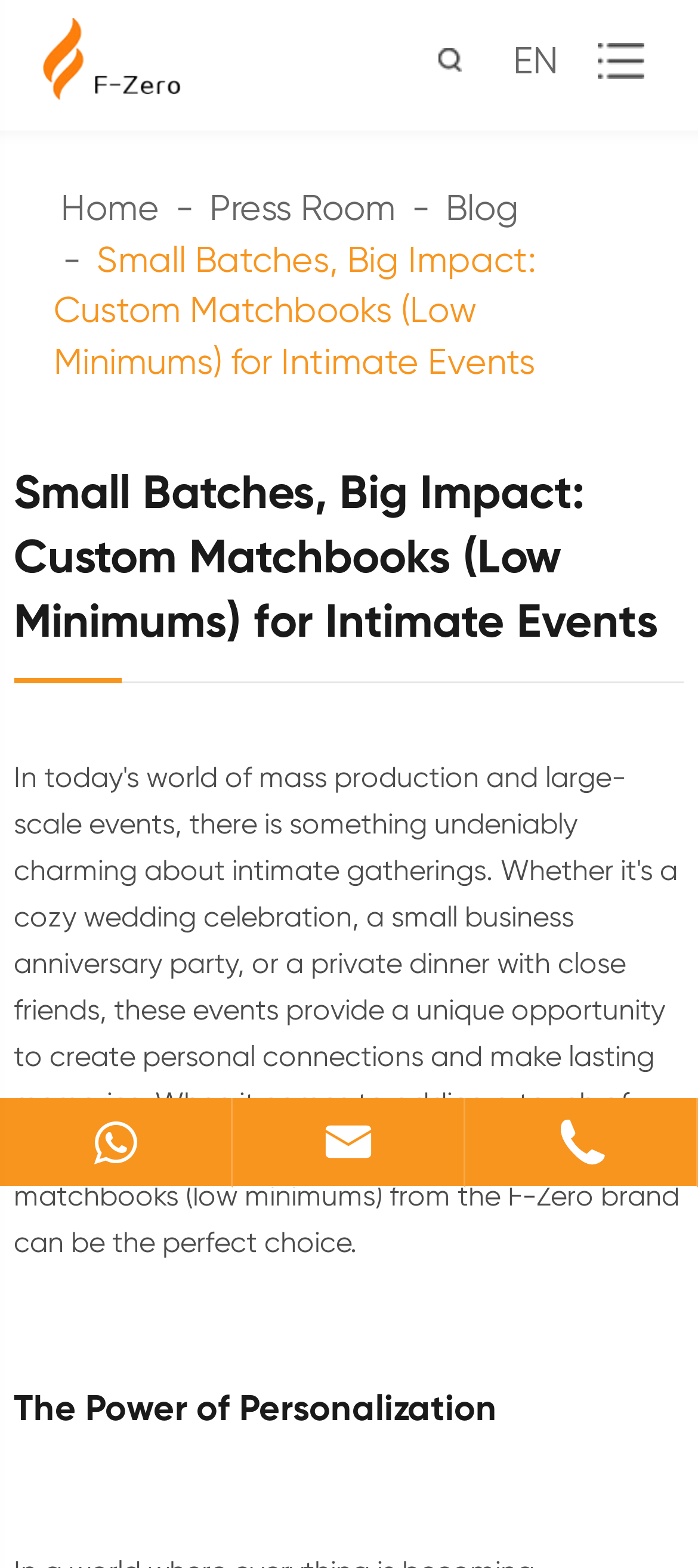Can you specify the bounding box coordinates for the region that should be clicked to fulfill this instruction: "go to Press Room".

[0.3, 0.12, 0.567, 0.146]